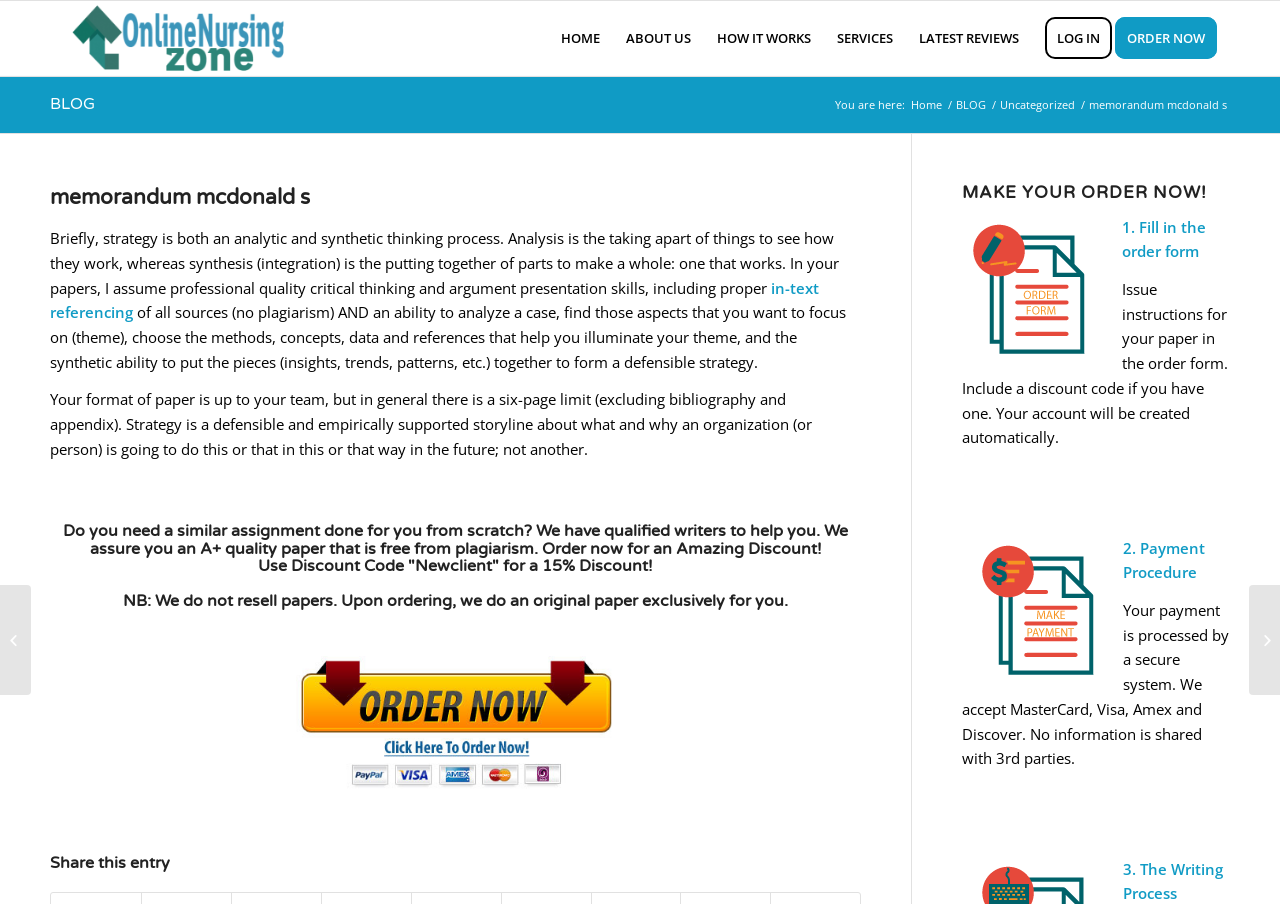How many steps are involved in the ordering process? Look at the image and give a one-word or short phrase answer.

3